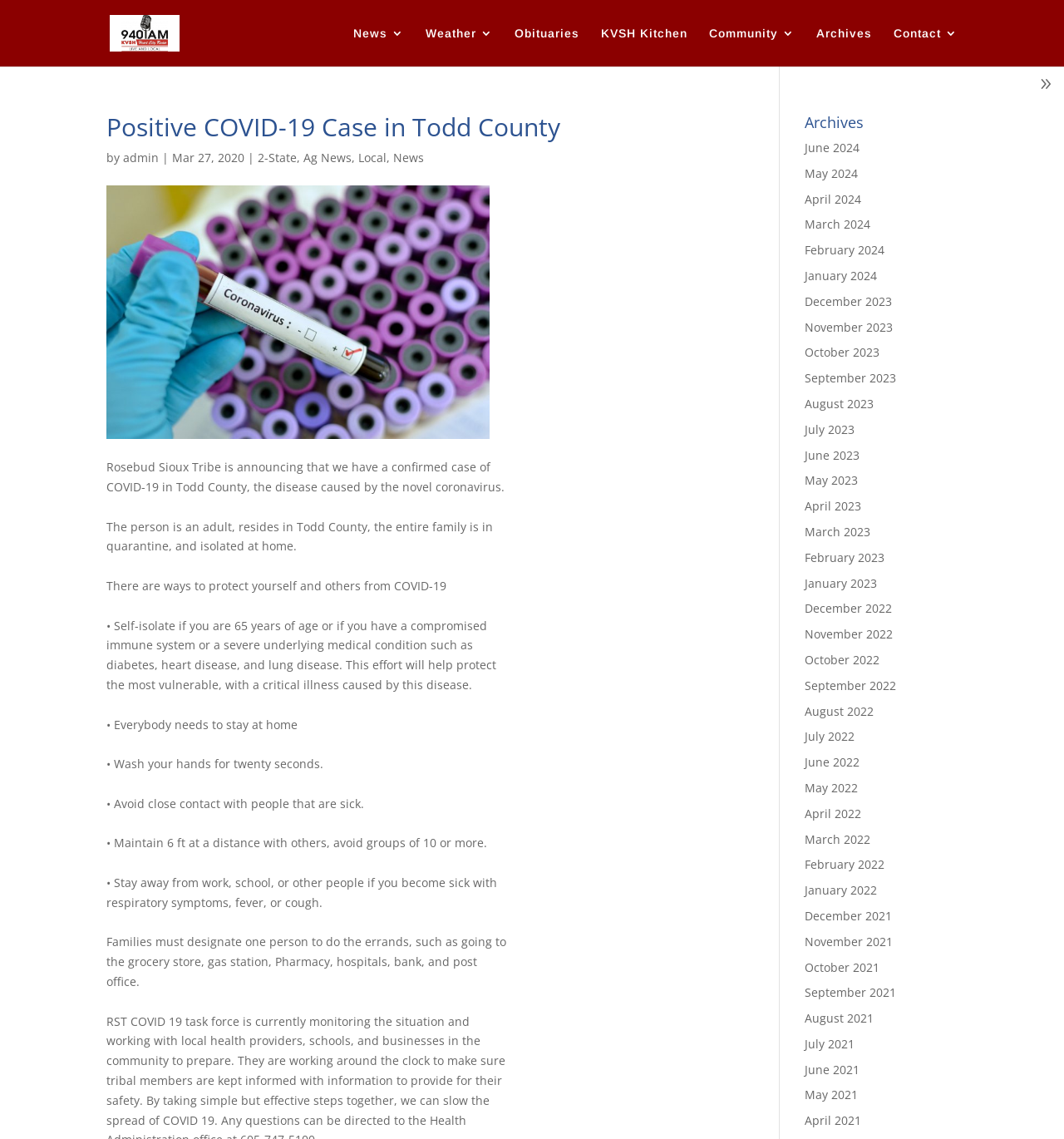What is the purpose of designating one person to do errands?
Please provide a comprehensive and detailed answer to the question.

The question is asking about the purpose of designating one person to do errands. By reading the text on the webpage, we can infer that the purpose is to reduce contact with others, as it is mentioned in the sentence 'Families must designate one person to do the errands, such as going to the grocery store, gas station, Pharmacy, hospitals, bank, and post office.' This is likely a measure to prevent the spread of COVID-19.